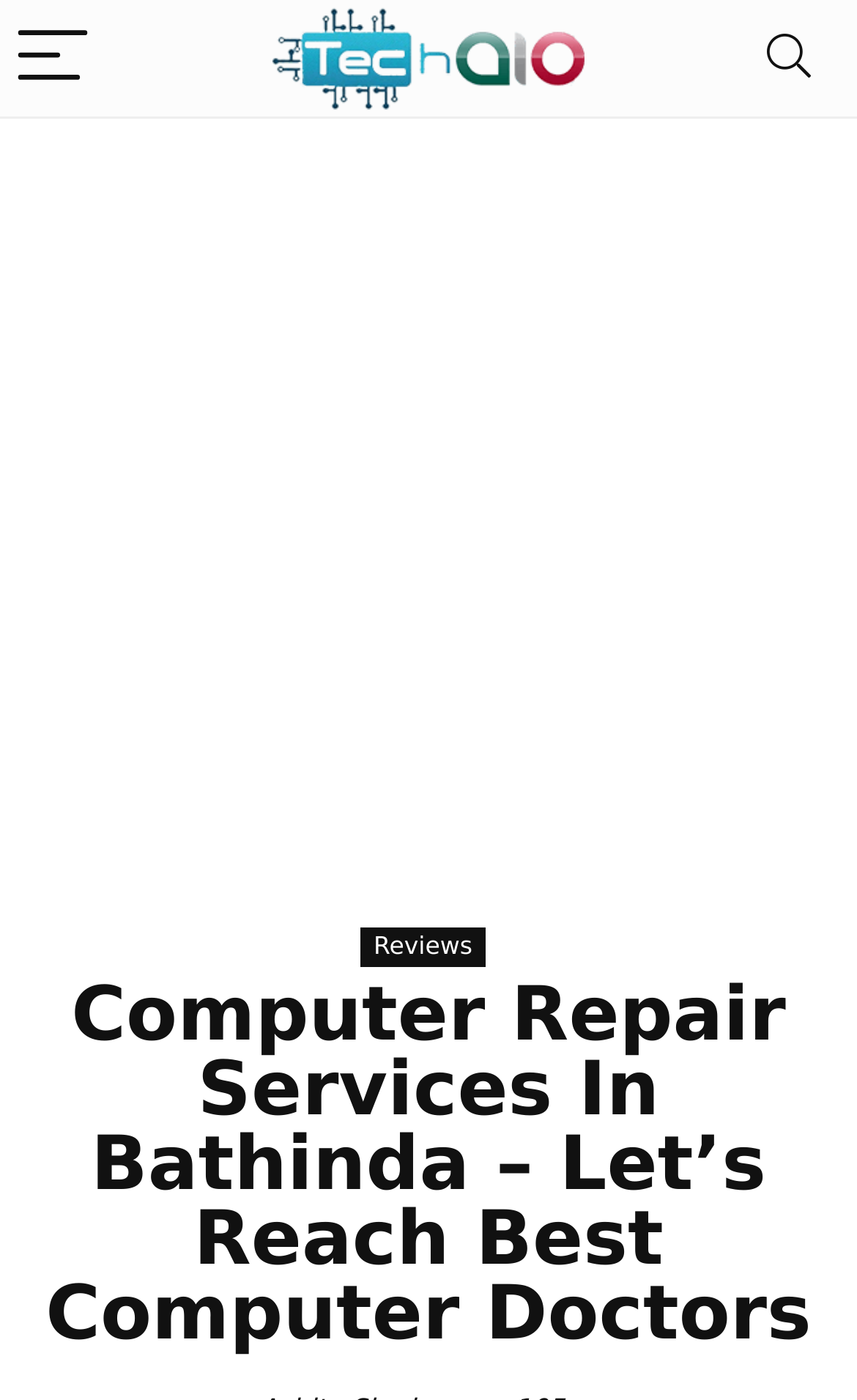Detail the features and information presented on the webpage.

The webpage is about computer repair services in Bathinda, with a focus on the top 8 services to consider. At the top left corner, there is a "Menu" button accompanied by a small image. Next to it, on the top center, is an image with the text "Tech All In One". On the top right corner, there is a "Search" button. 

Below the top section, there is a large advertisement iframe that spans the entire width of the page. 

Underneath the advertisement, there is a heading that reads "Computer Repair Services In Bathinda – Let’s Reach Best Computer Doctors", which is centered on the page. 

To the left of the heading, there is a link labeled "Reviews".